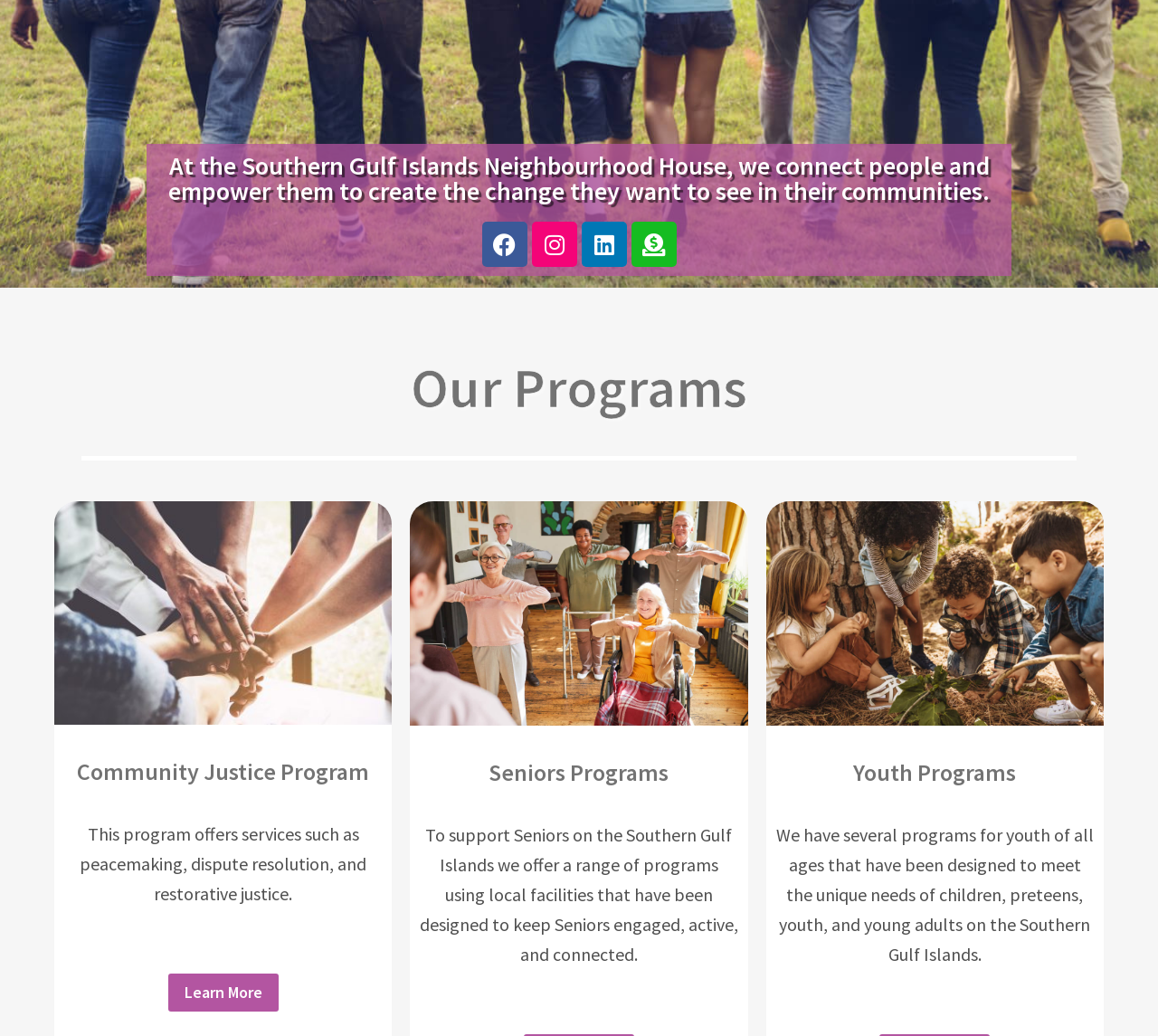Using the element description Learn More, predict the bounding box coordinates for the UI element. Provide the coordinates in (top-left x, top-left y, bottom-right x, bottom-right y) format with values ranging from 0 to 1.

[0.145, 0.94, 0.24, 0.976]